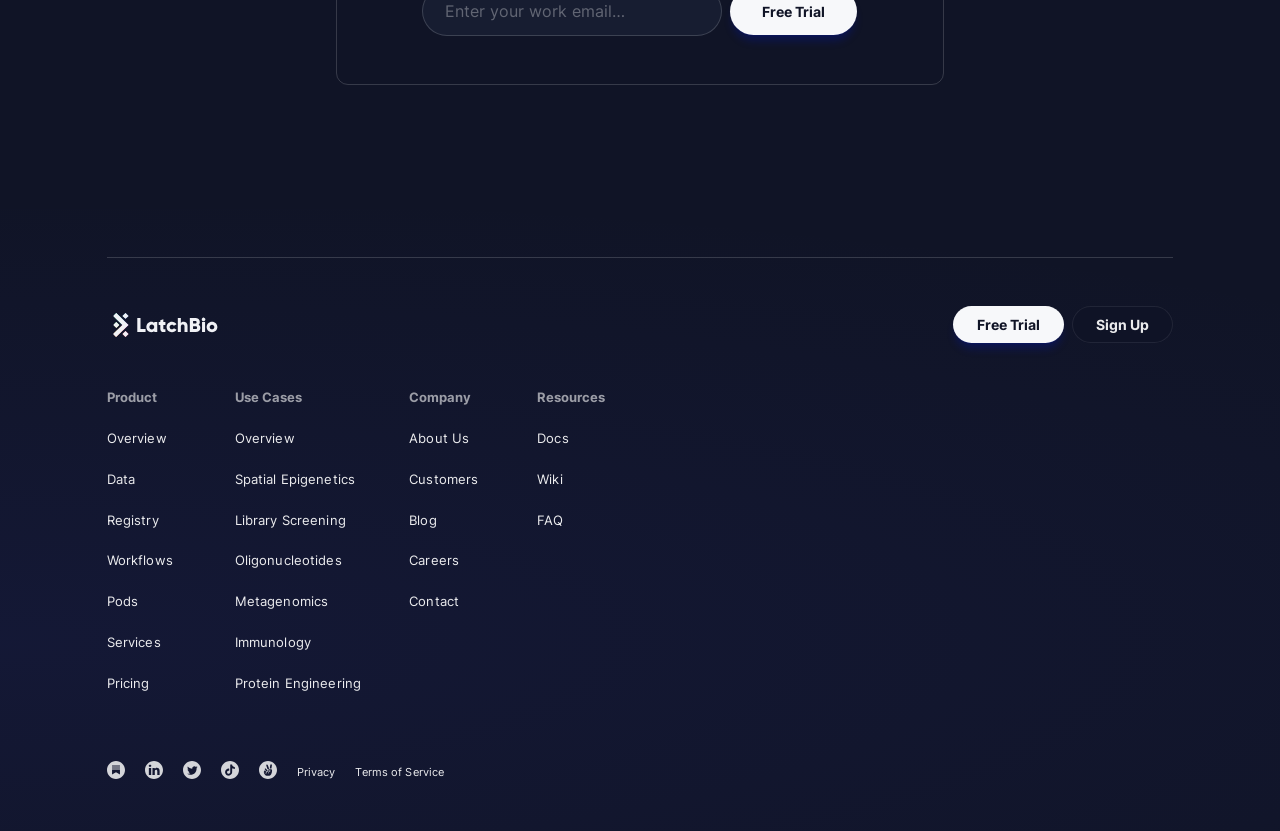Answer the question with a brief word or phrase:
What is the main navigation section labeled as?

Footer